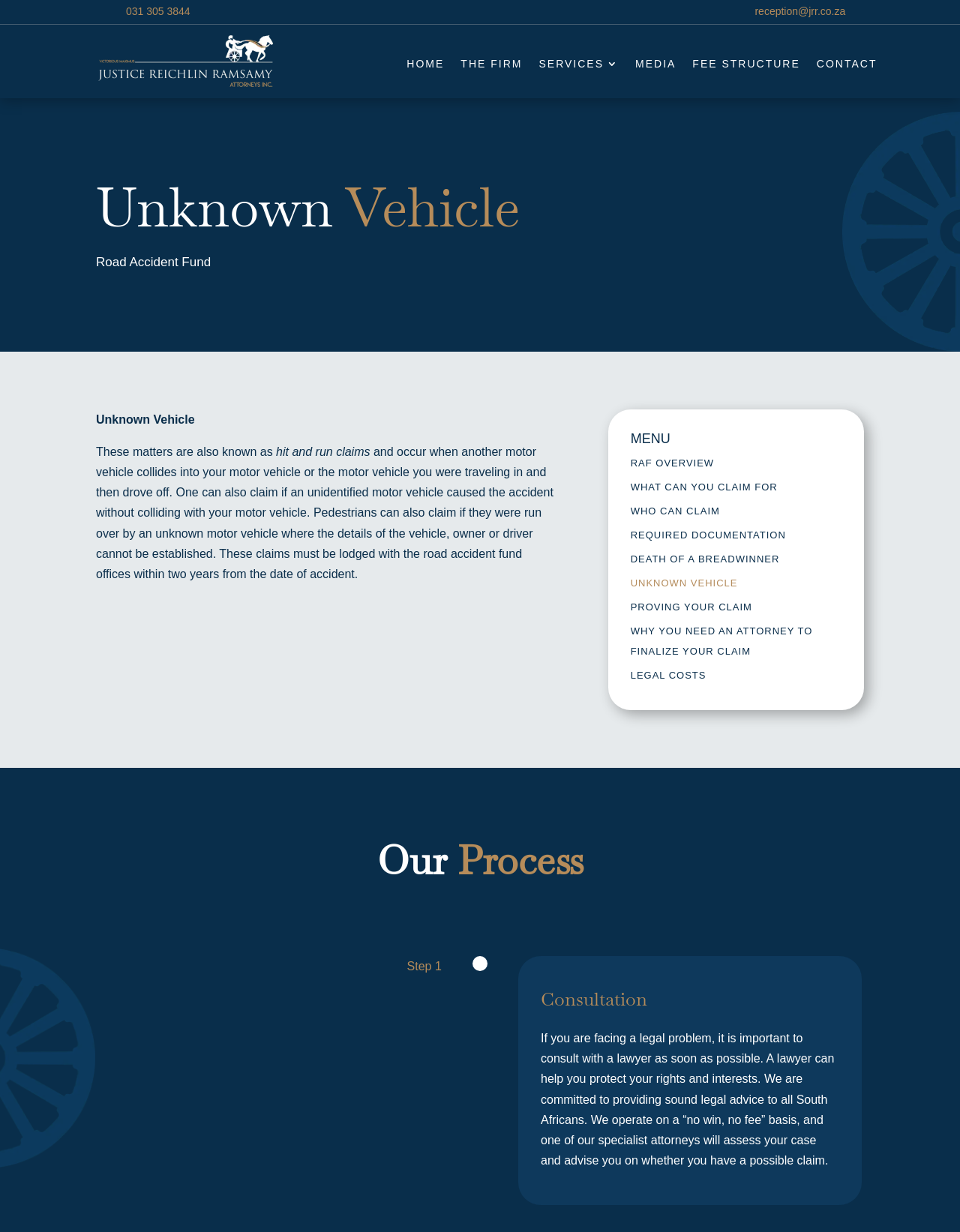Please locate the bounding box coordinates of the element's region that needs to be clicked to follow the instruction: "View September 2023". The bounding box coordinates should be provided as four float numbers between 0 and 1, i.e., [left, top, right, bottom].

None